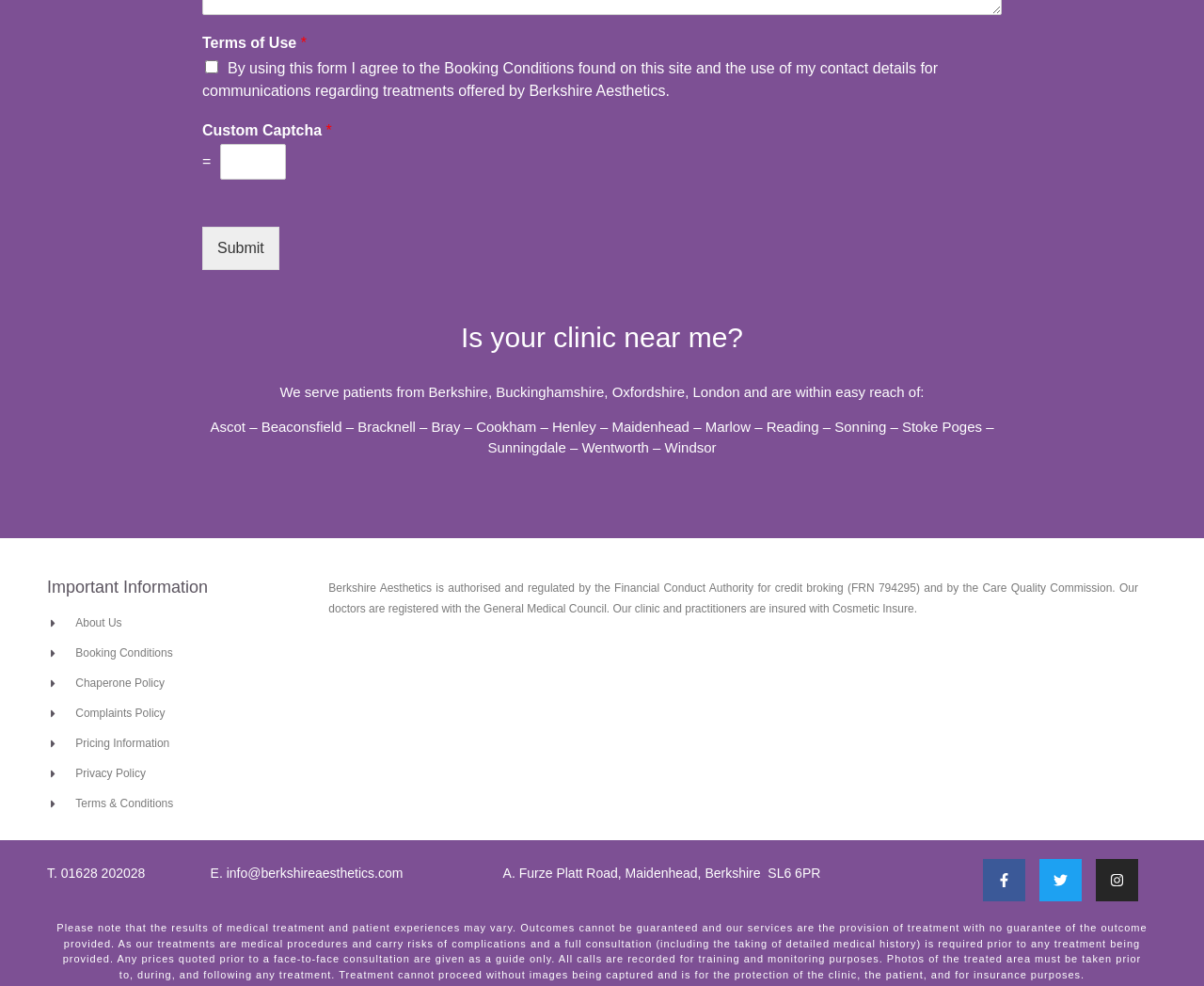What is the clinic's email address?
Look at the image and respond to the question as thoroughly as possible.

The clinic's email address can be found at the bottom of the webpage, in the contact information section, where it is listed as 'E. info@berkshireaesthetics.com'.